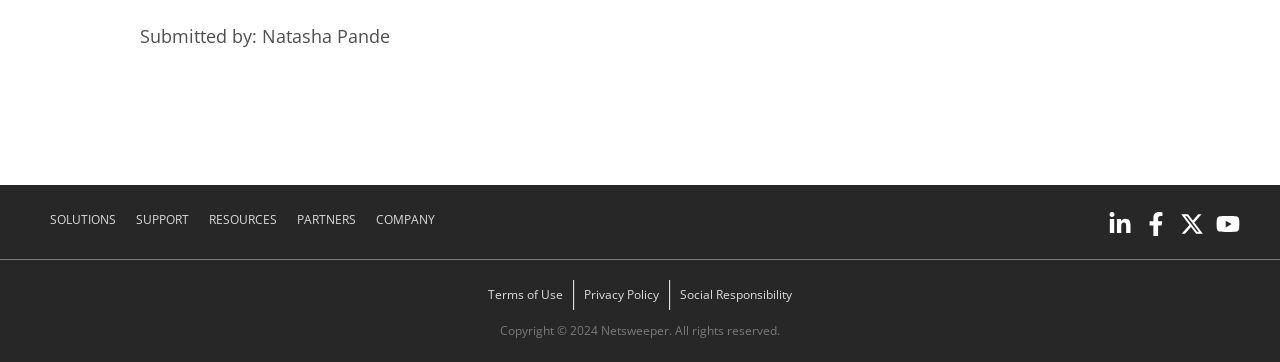Locate the bounding box coordinates of the clickable region to complete the following instruction: "View COMPANY page."

[0.286, 0.567, 0.348, 0.65]